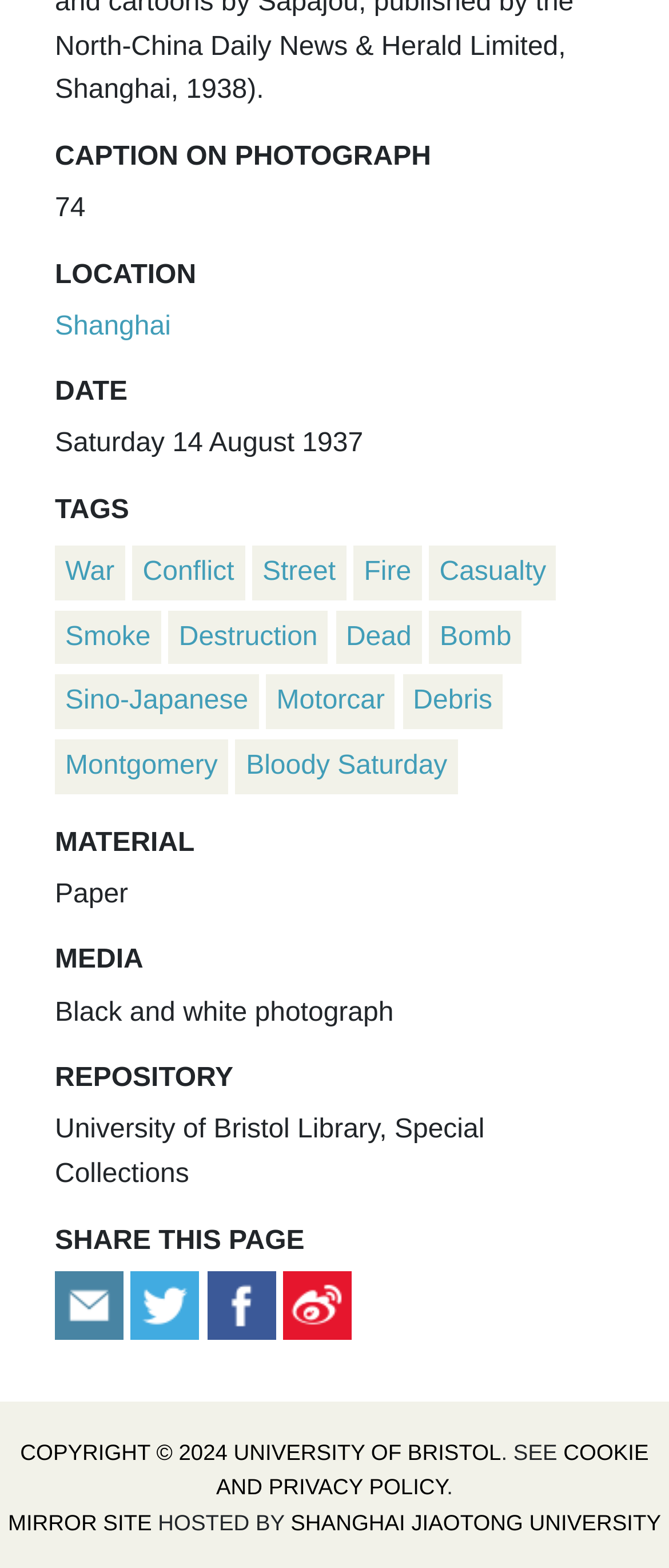What is the location of the photograph?
Look at the image and provide a short answer using one word or a phrase.

Shanghai